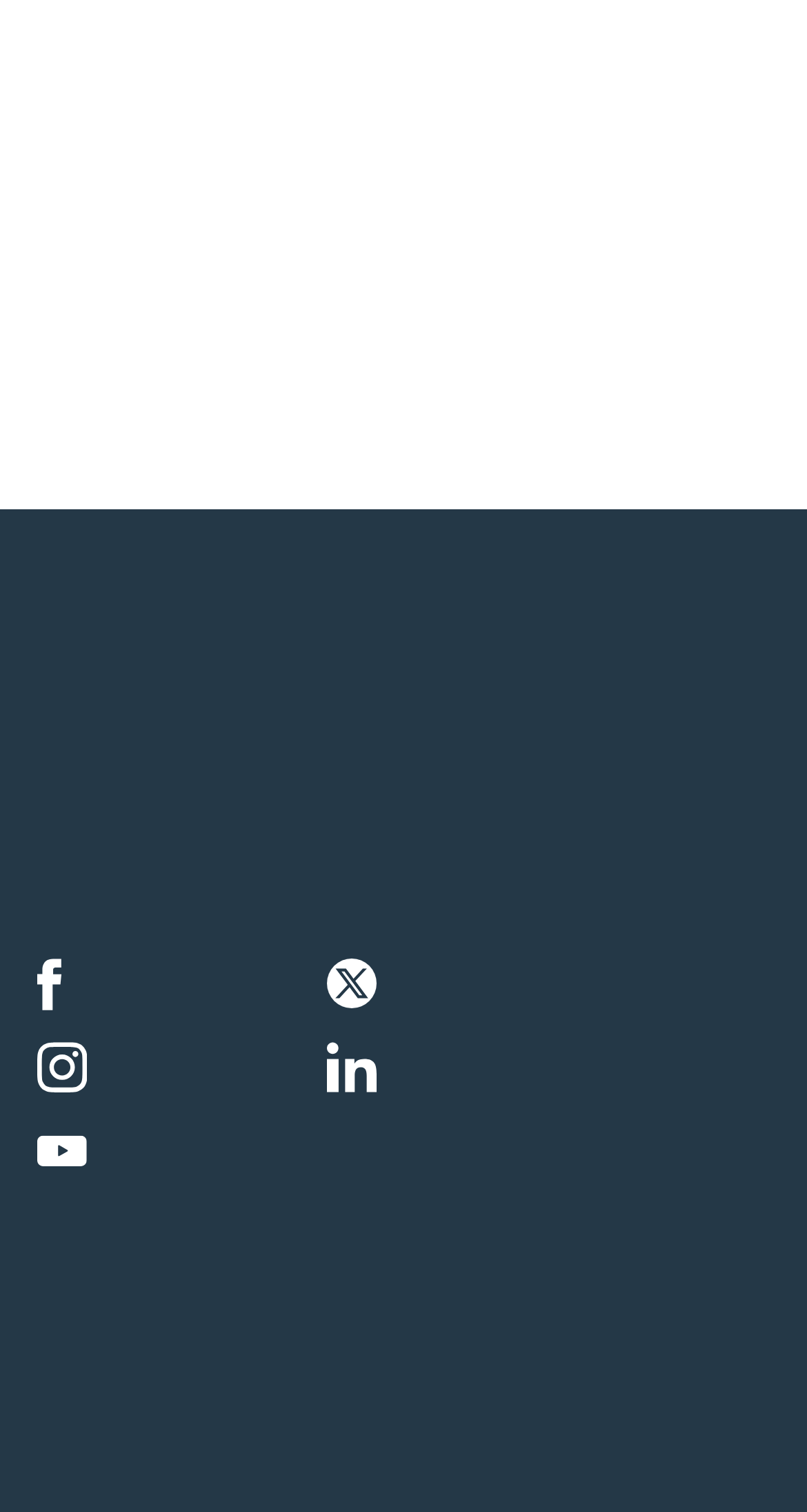Pinpoint the bounding box coordinates for the area that should be clicked to perform the following instruction: "Learn about sustainability".

[0.047, 0.459, 0.294, 0.503]